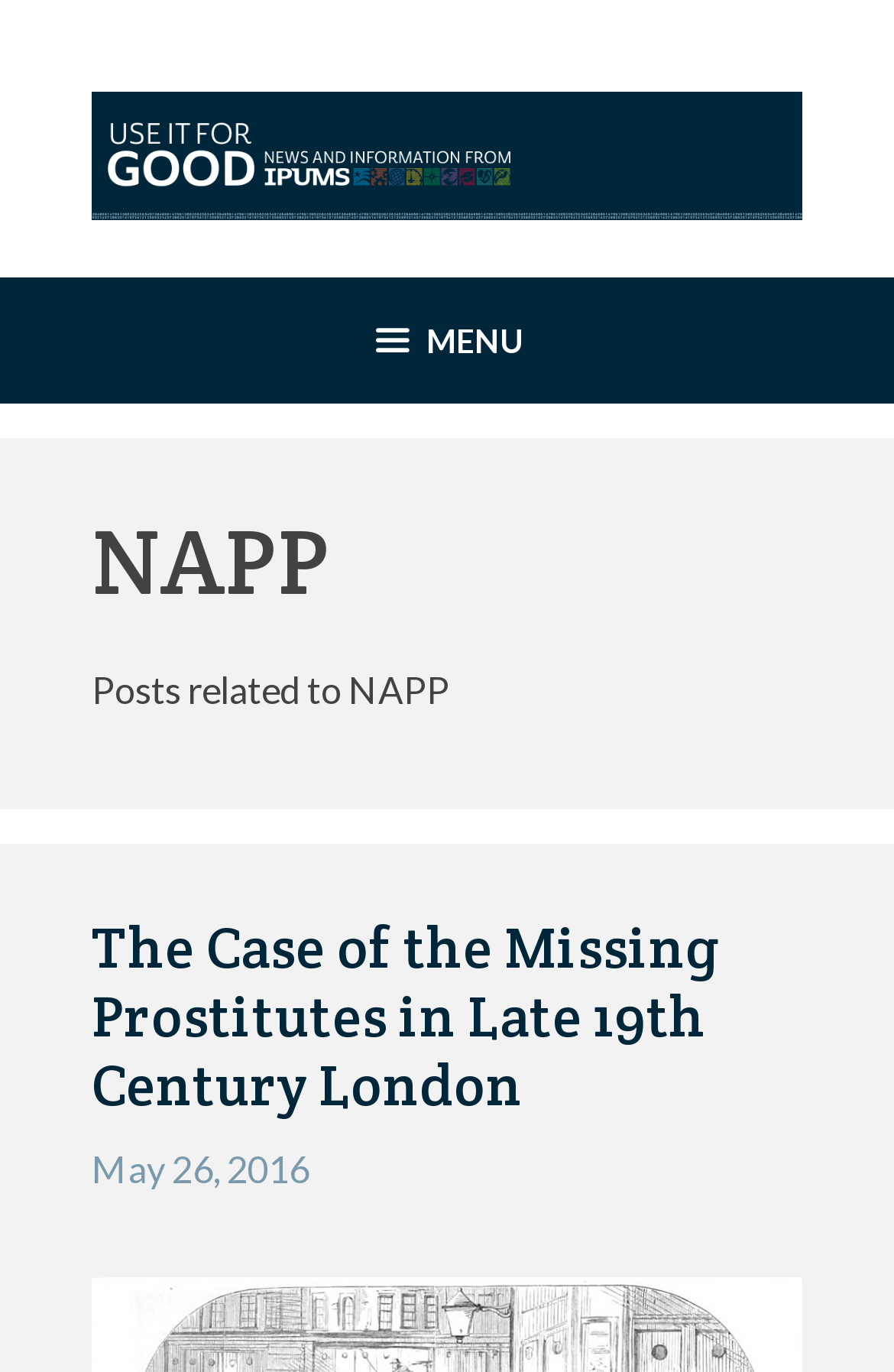How many posts are displayed on the webpage?
Please look at the screenshot and answer using one word or phrase.

1